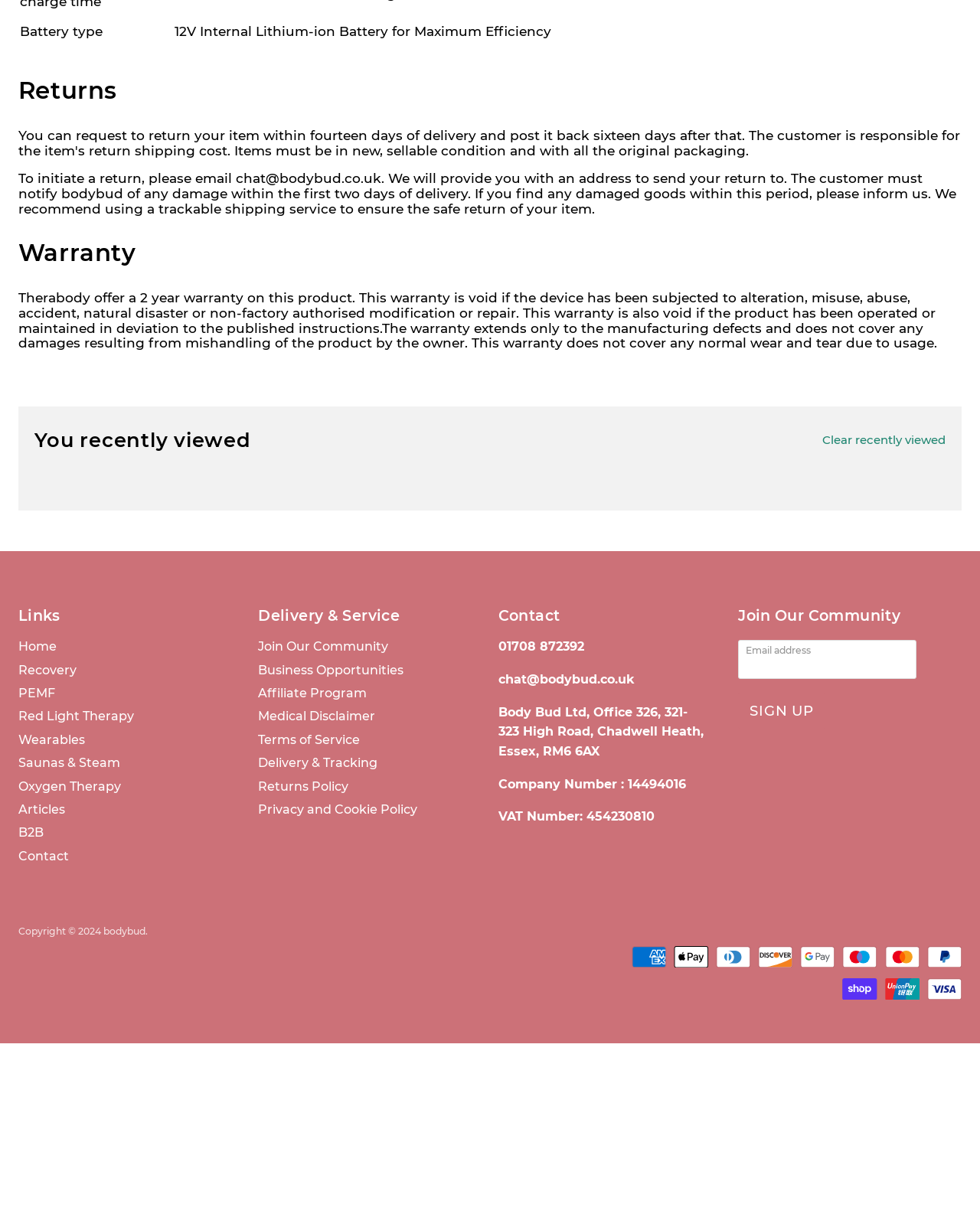Identify the bounding box of the UI element that matches this description: "Join Our Community".

[0.277, 0.653, 0.417, 0.666]